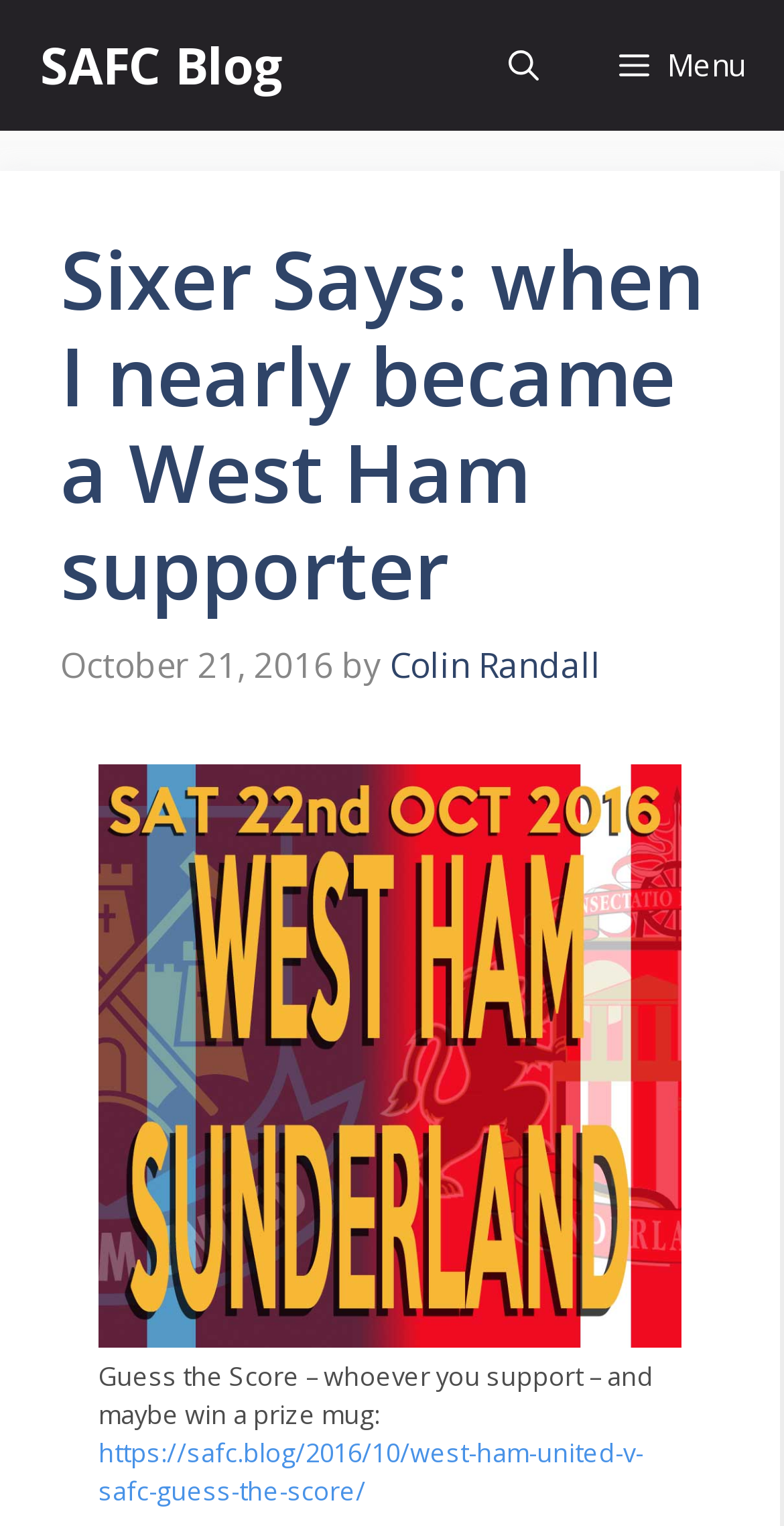Kindly respond to the following question with a single word or a brief phrase: 
What is the opponent team mentioned in the article?

West Ham United